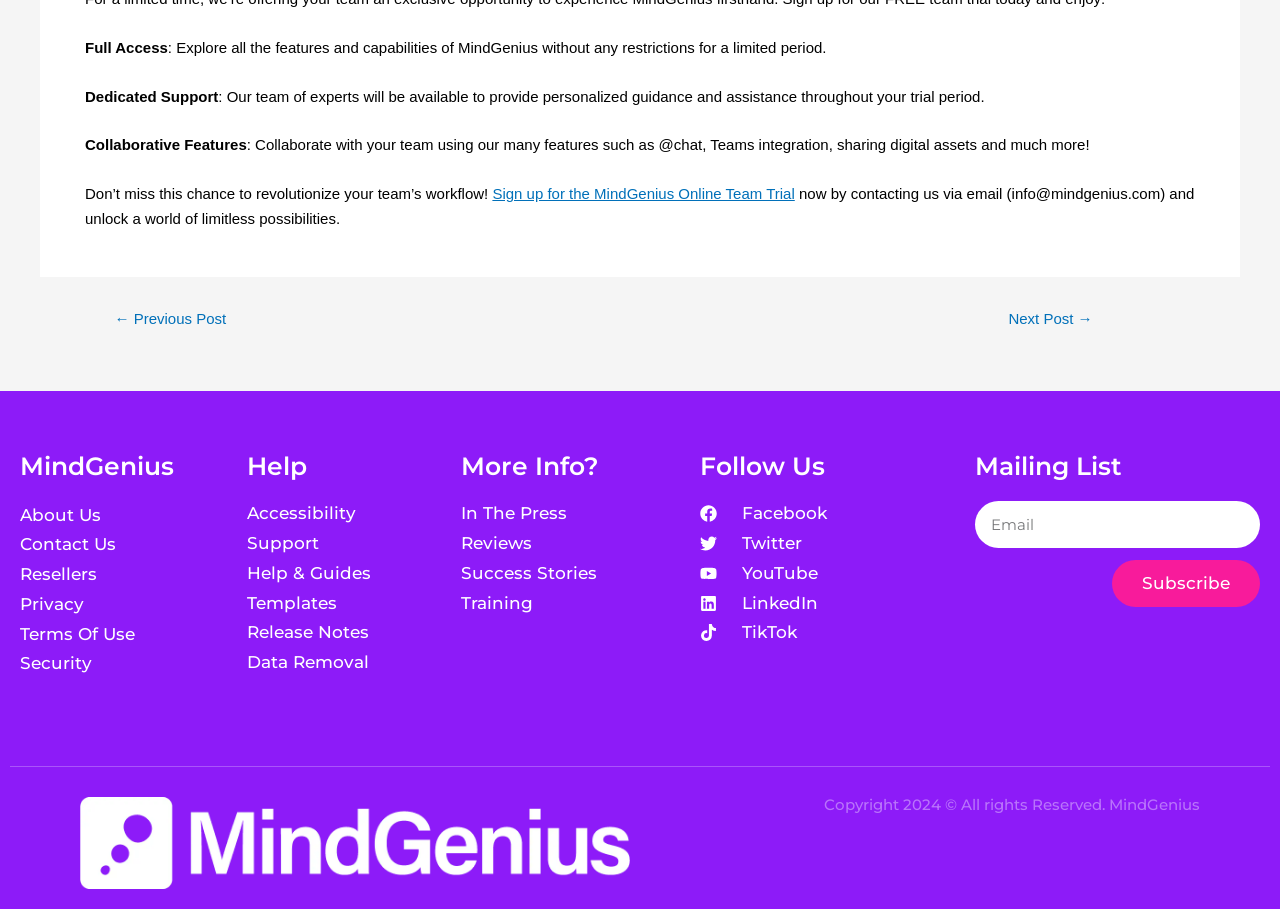What is the purpose of the 'Subscribe' button?
Utilize the information in the image to give a detailed answer to the question.

The purpose of the 'Subscribe' button is to allow users to join the MindGenius mailing list, as indicated by the surrounding text and the presence of an email input field.